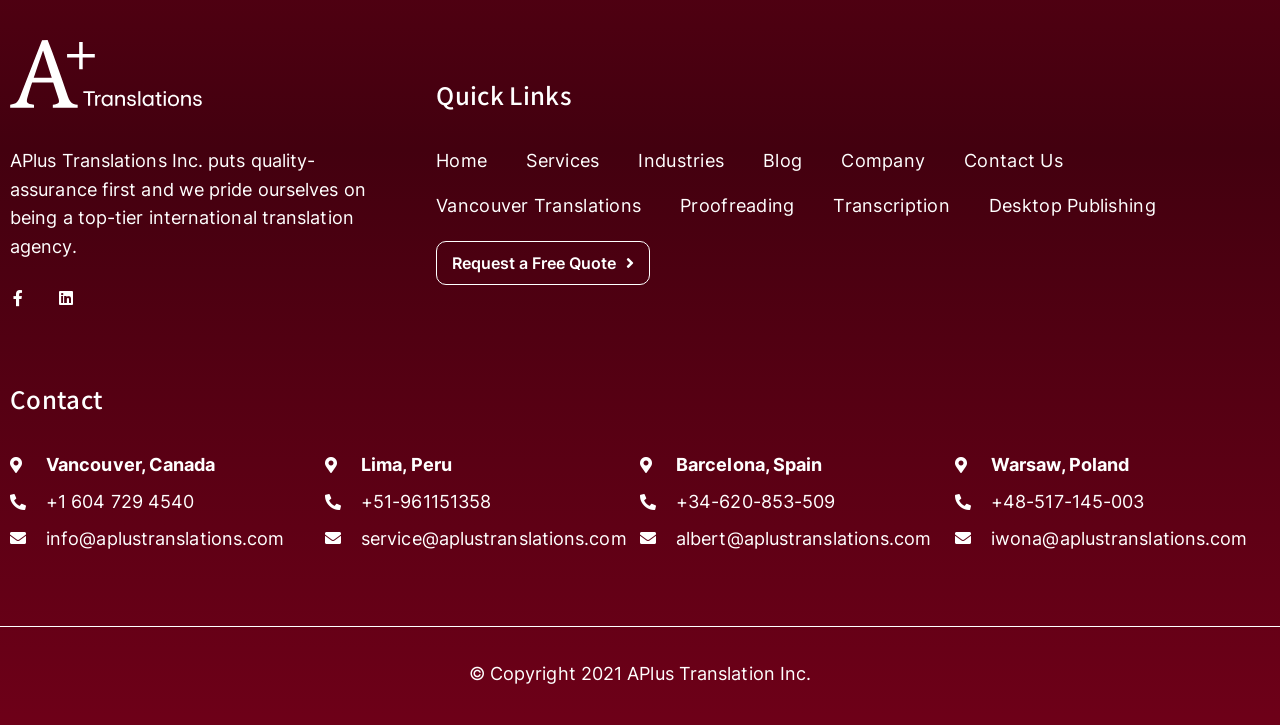How many office locations are listed?
Answer with a single word or short phrase according to what you see in the image.

4